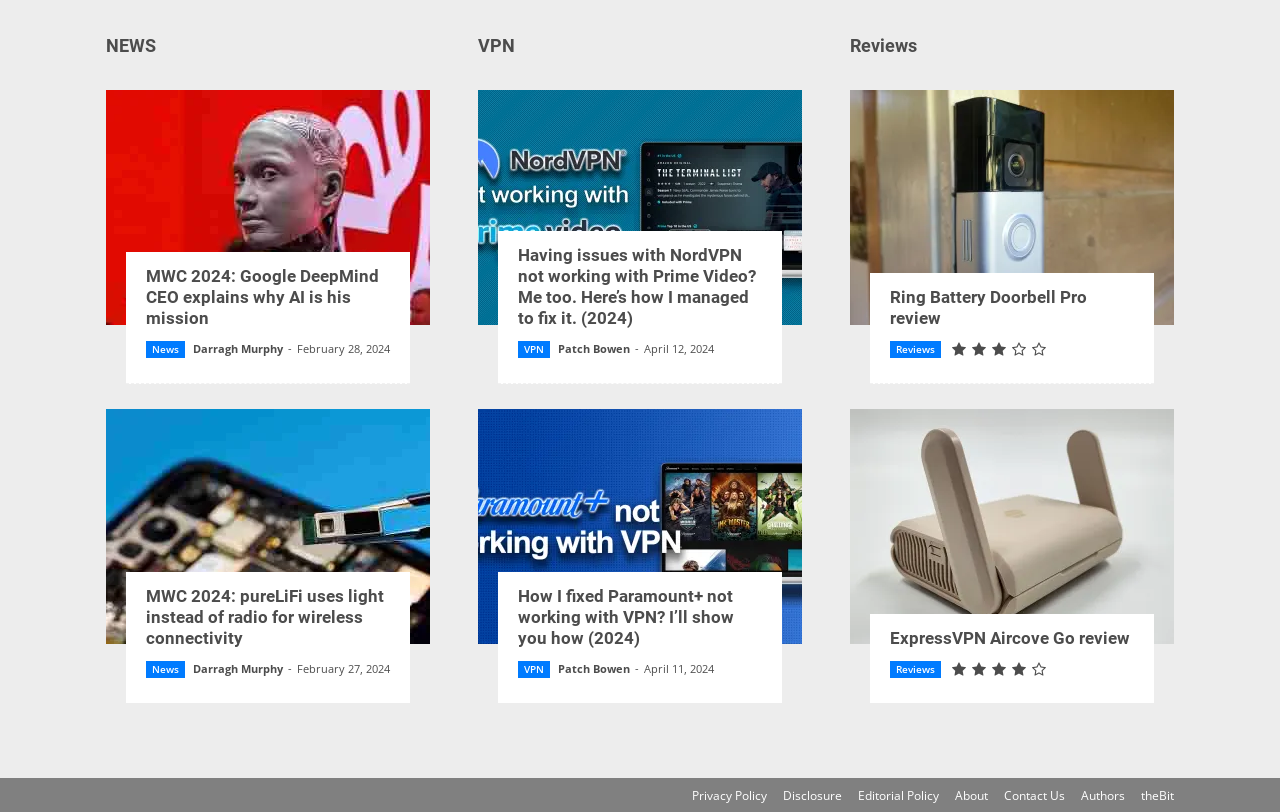Find the bounding box coordinates of the clickable area that will achieve the following instruction: "Check reviews of Ring Battery Doorbell Pro".

[0.664, 0.145, 0.917, 0.435]